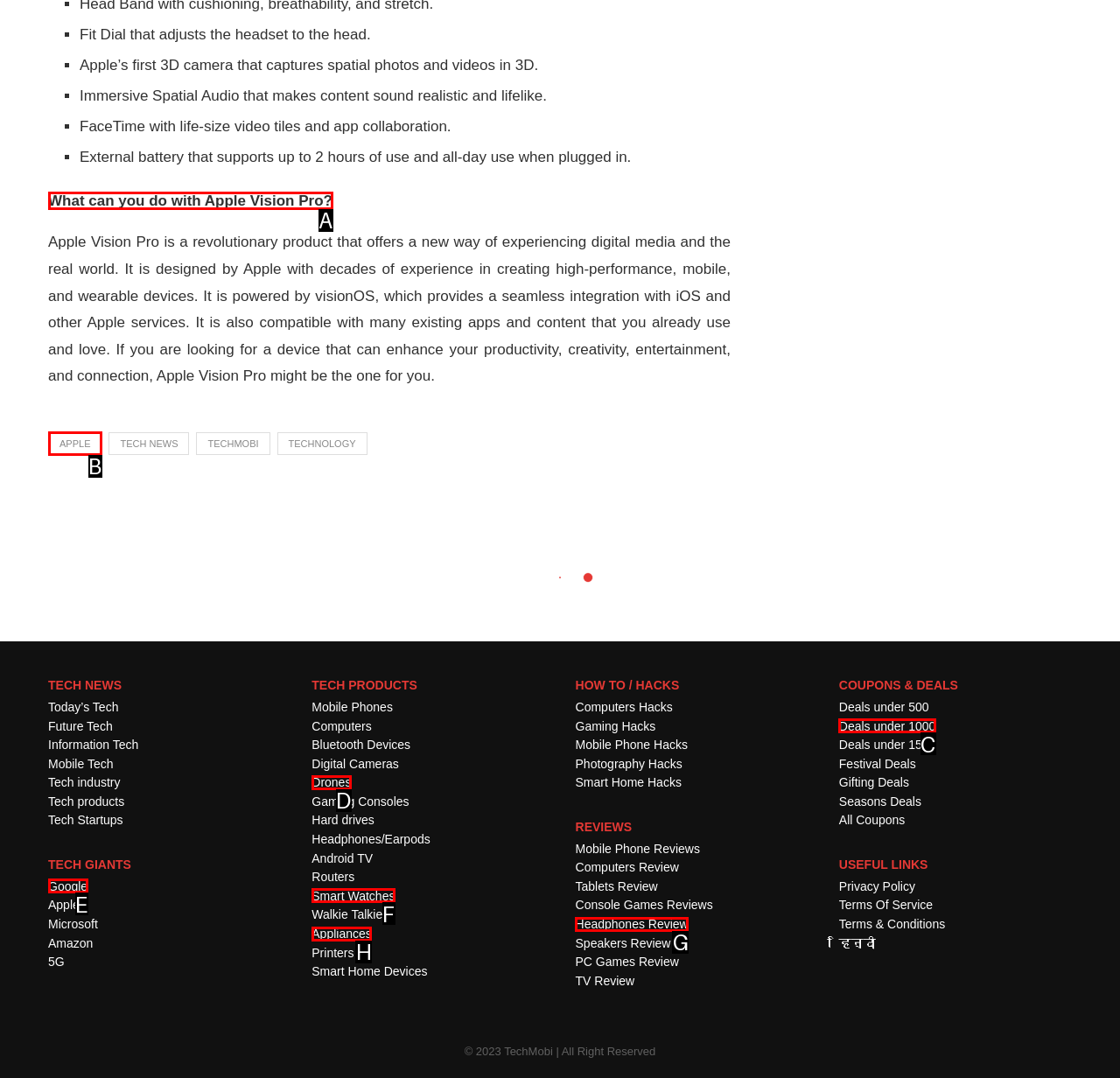Which HTML element should be clicked to fulfill the following task: Read about 'What can you do with Apple Vision Pro?'?
Reply with the letter of the appropriate option from the choices given.

A